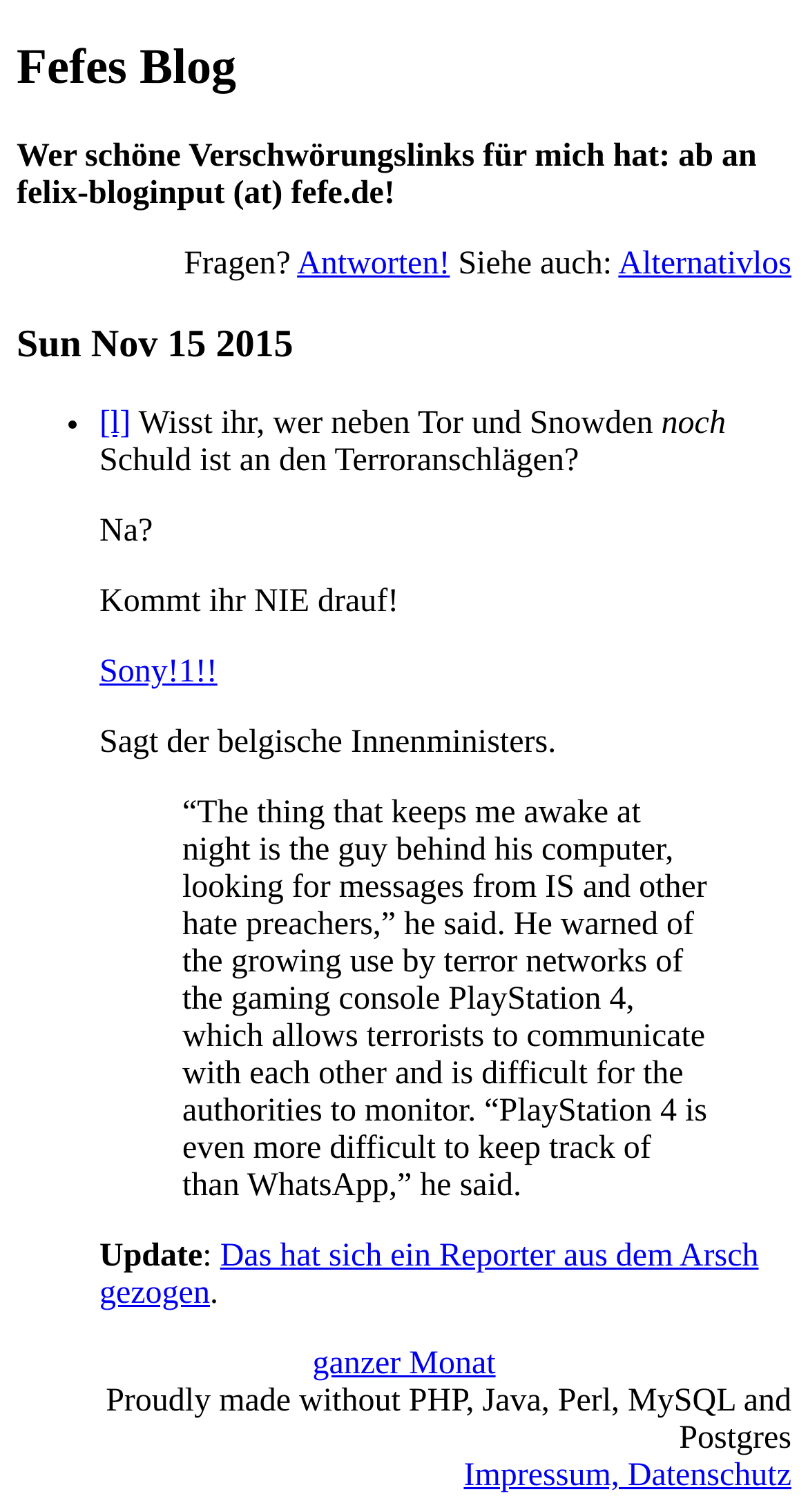Extract the bounding box coordinates of the UI element described: "Fefes Blog". Provide the coordinates in the format [left, top, right, bottom] with values ranging from 0 to 1.

[0.021, 0.027, 0.292, 0.063]